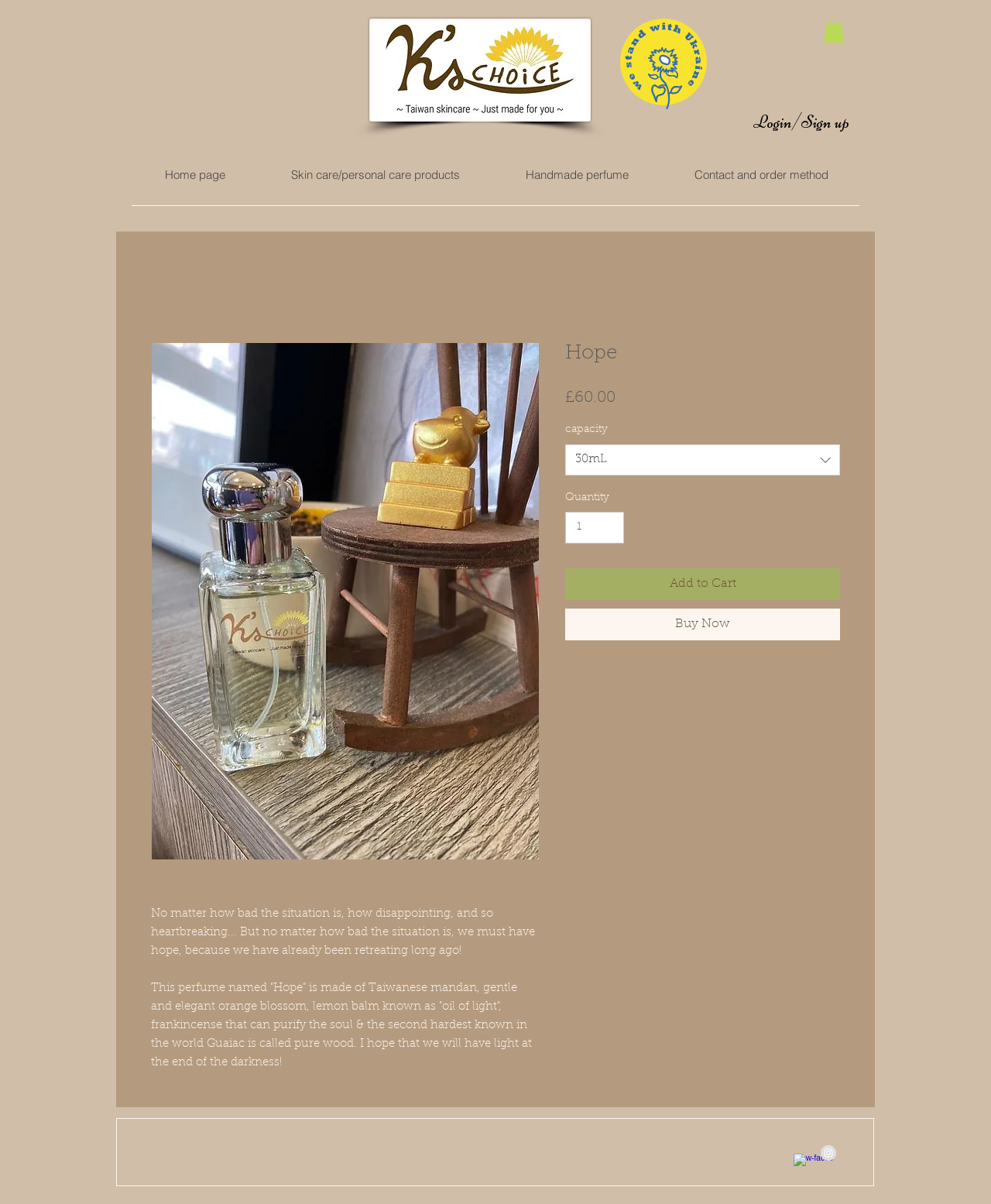Using the details from the image, please elaborate on the following question: What social media platforms are available?

The social media platforms available are Facebook and Instagram as indicated by the link and image elements on the webpage.